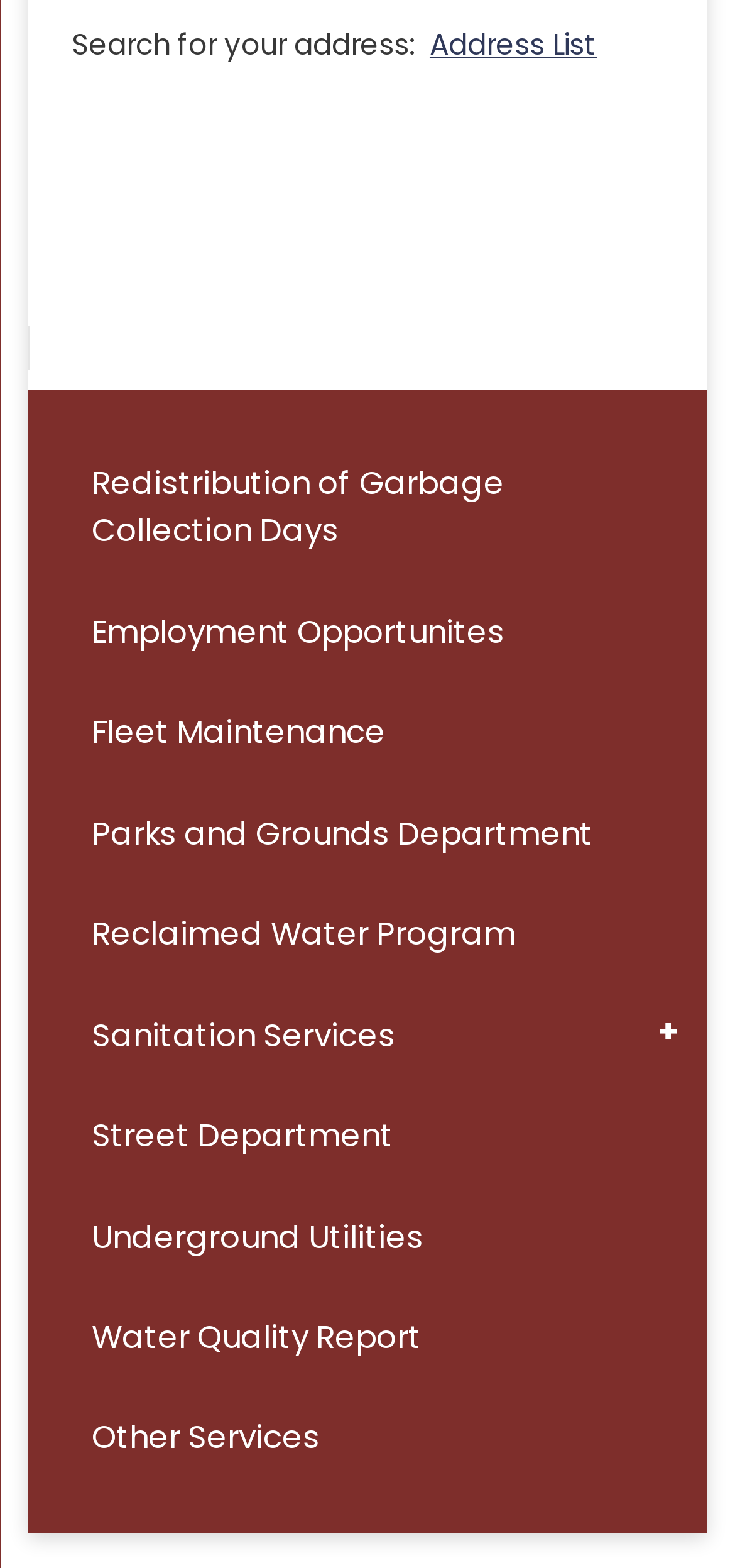Find the bounding box coordinates of the clickable element required to execute the following instruction: "Explore Reclaimed Water Program". Provide the coordinates as four float numbers between 0 and 1, i.e., [left, top, right, bottom].

[0.039, 0.564, 0.961, 0.628]